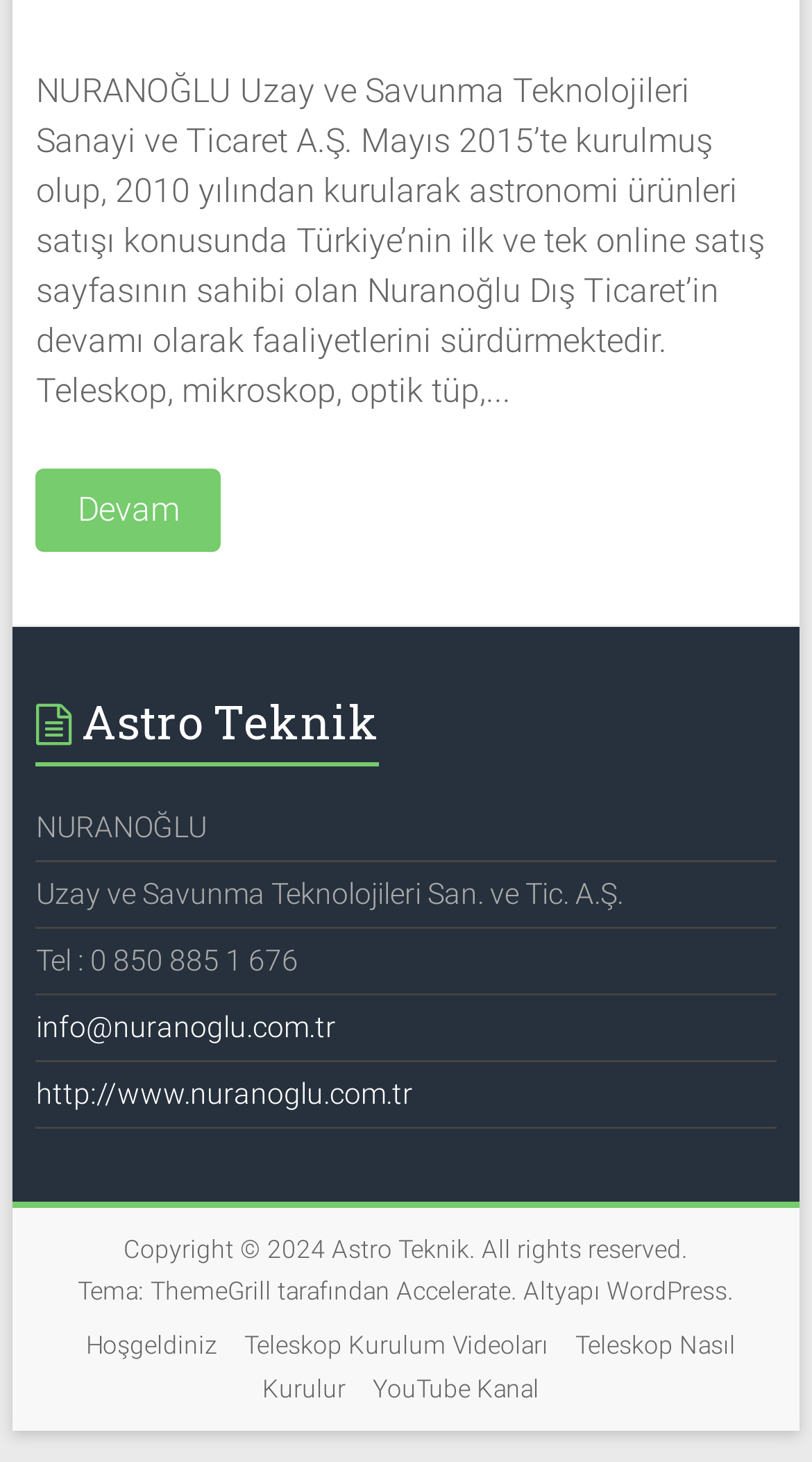What is the company name?
Answer the question with a detailed explanation, including all necessary information.

The company name can be found in the top section of the webpage, where it is written in bold font as 'NURANOĞLU Uzay ve Savunma Teknolojileri Sanayi ve Ticaret A.Ş.'